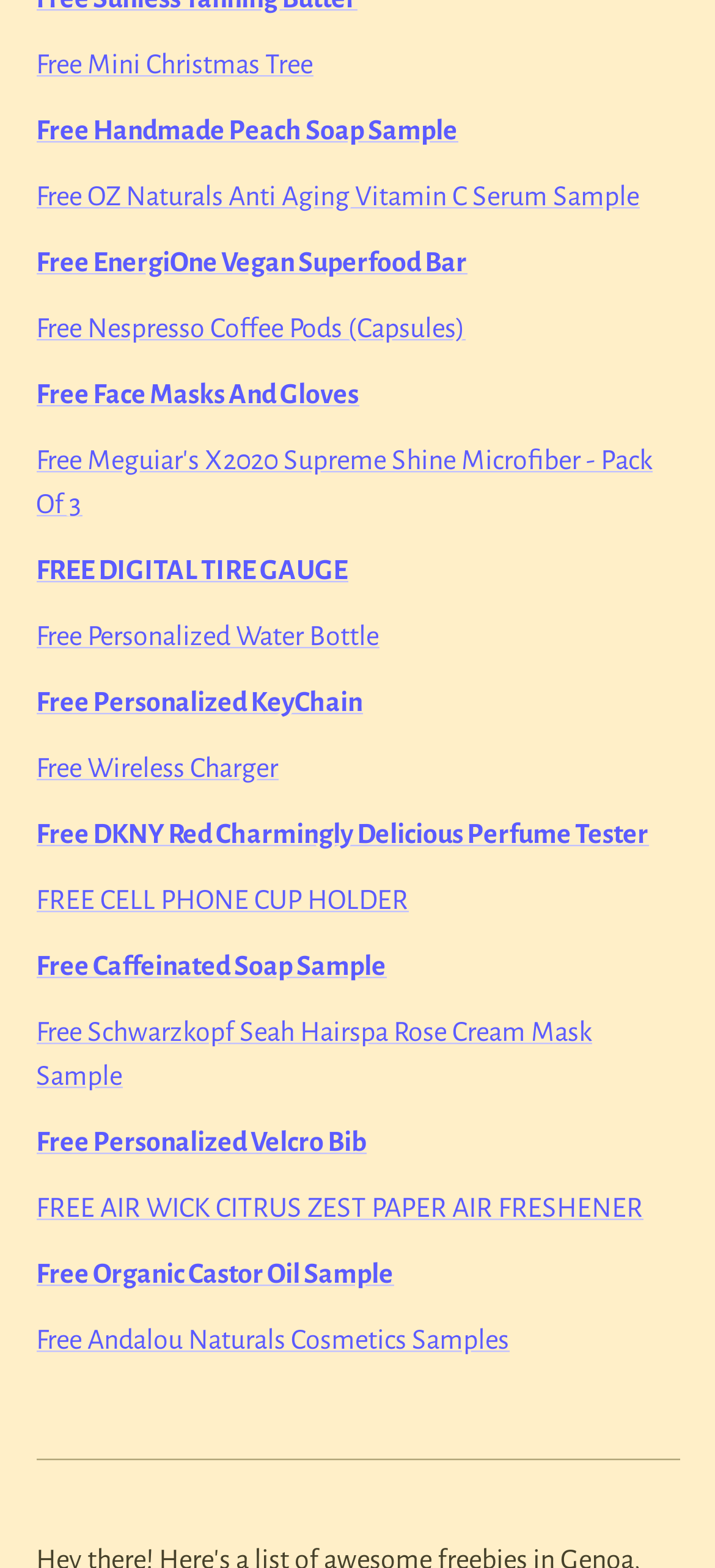Given the element description "Free Face Masks And Gloves" in the screenshot, predict the bounding box coordinates of that UI element.

[0.05, 0.242, 0.501, 0.26]